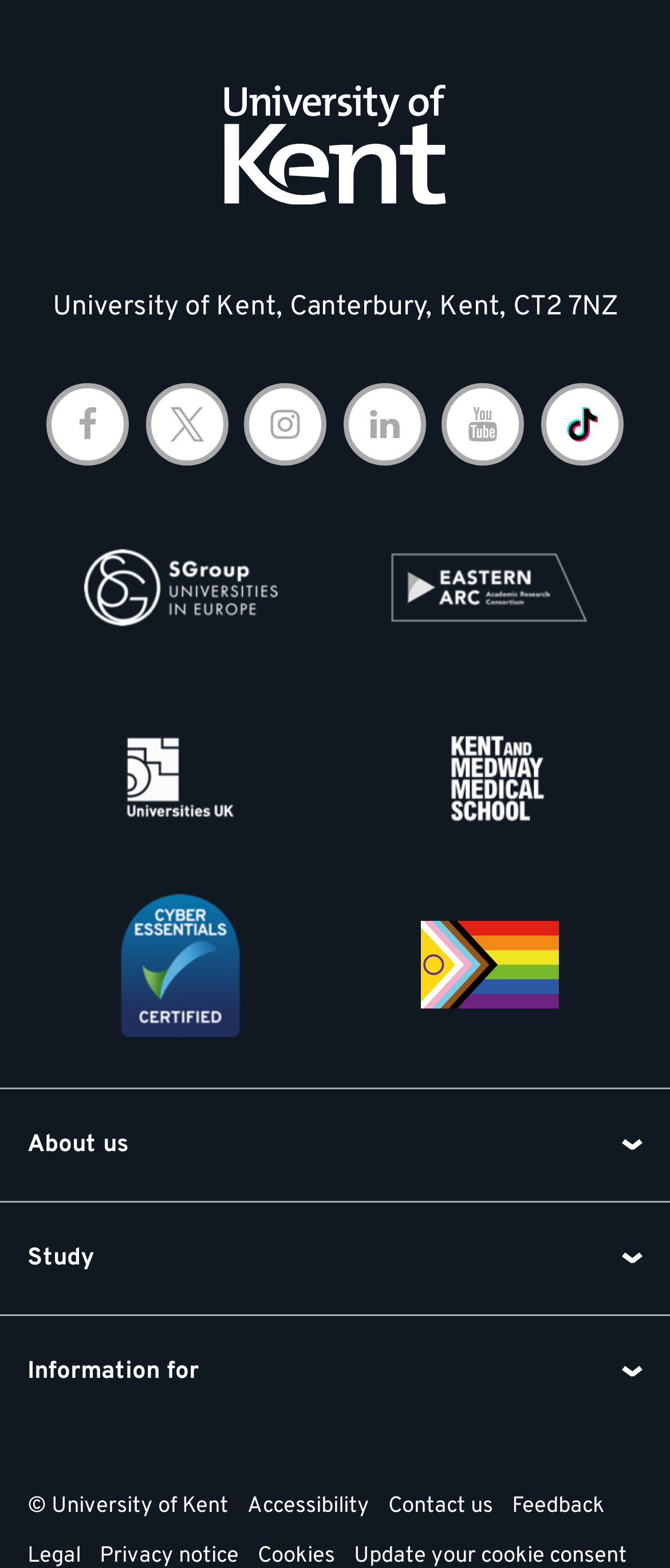Find the bounding box coordinates for the area that should be clicked to accomplish the instruction: "Go to the Study page".

[0.041, 0.776, 0.959, 0.829]